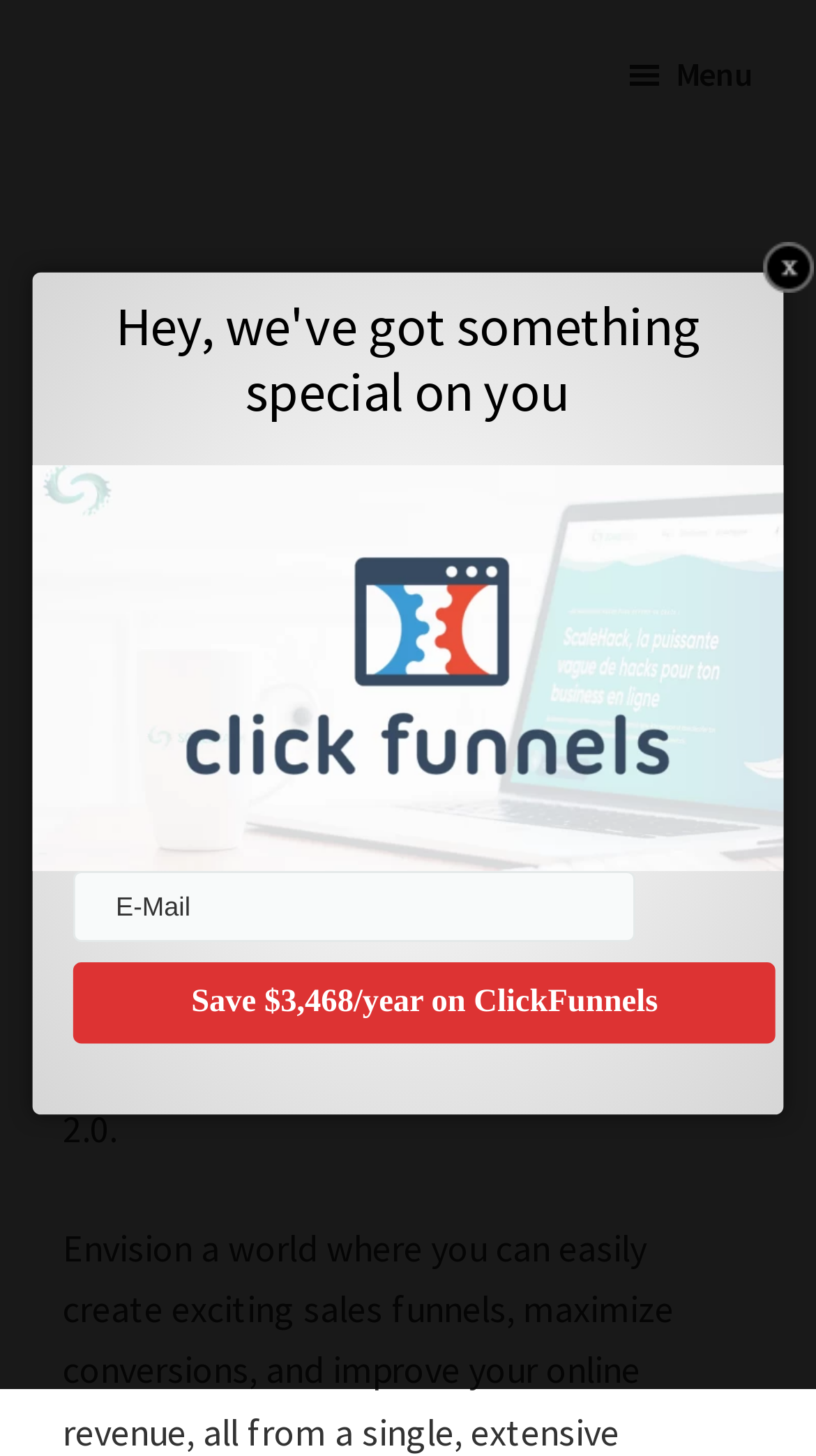Refer to the image and provide an in-depth answer to the question:
What is the benefit of using ClickFunnels mentioned on the webpage?

The webpage has a button that says 'Save $3,468/year on ClickFunnels', implying that using ClickFunnels can result in a cost savings of $3,468 per year.